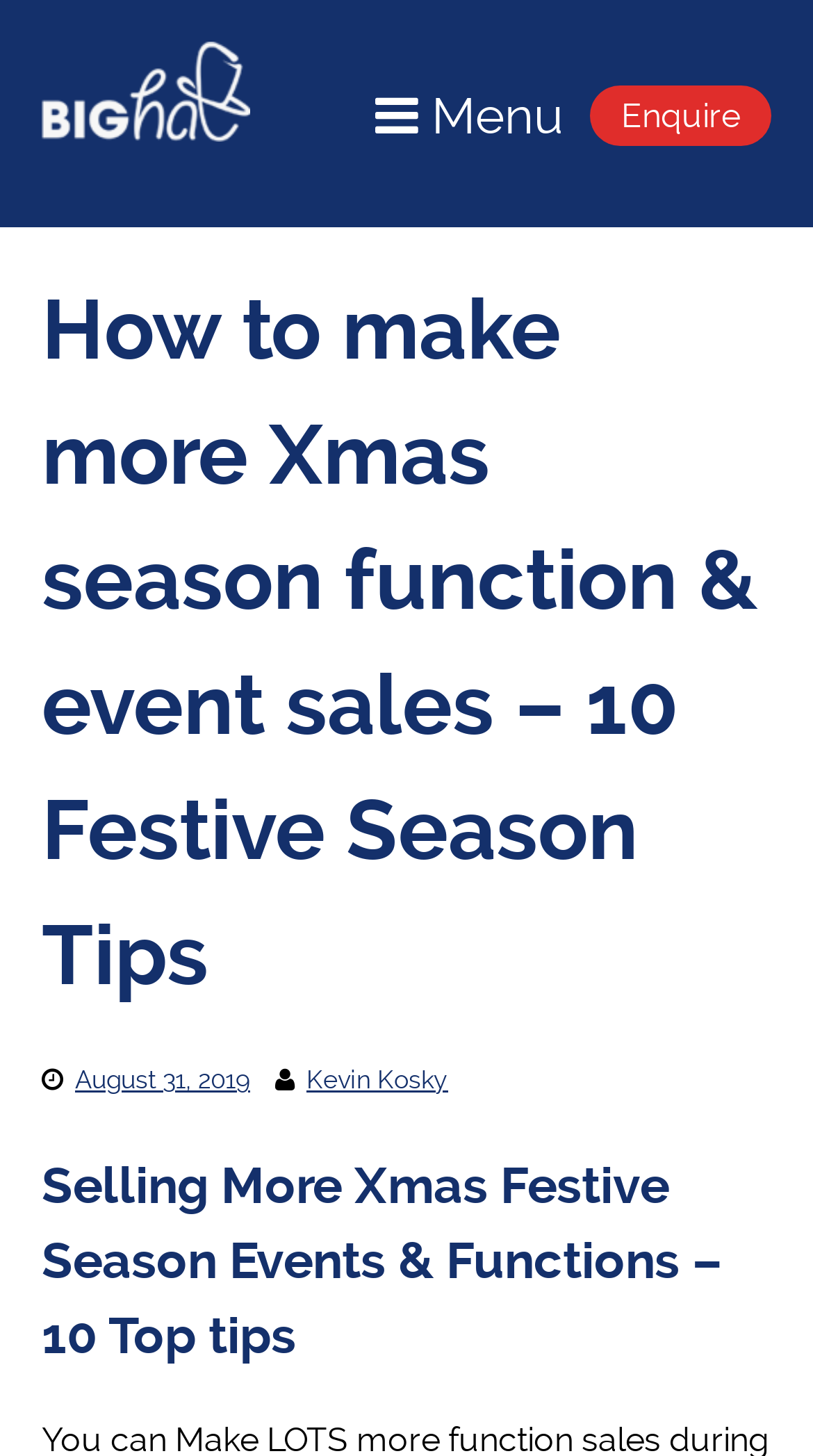Answer the following inquiry with a single word or phrase:
Who is the author of the article?

Kevin Kosky